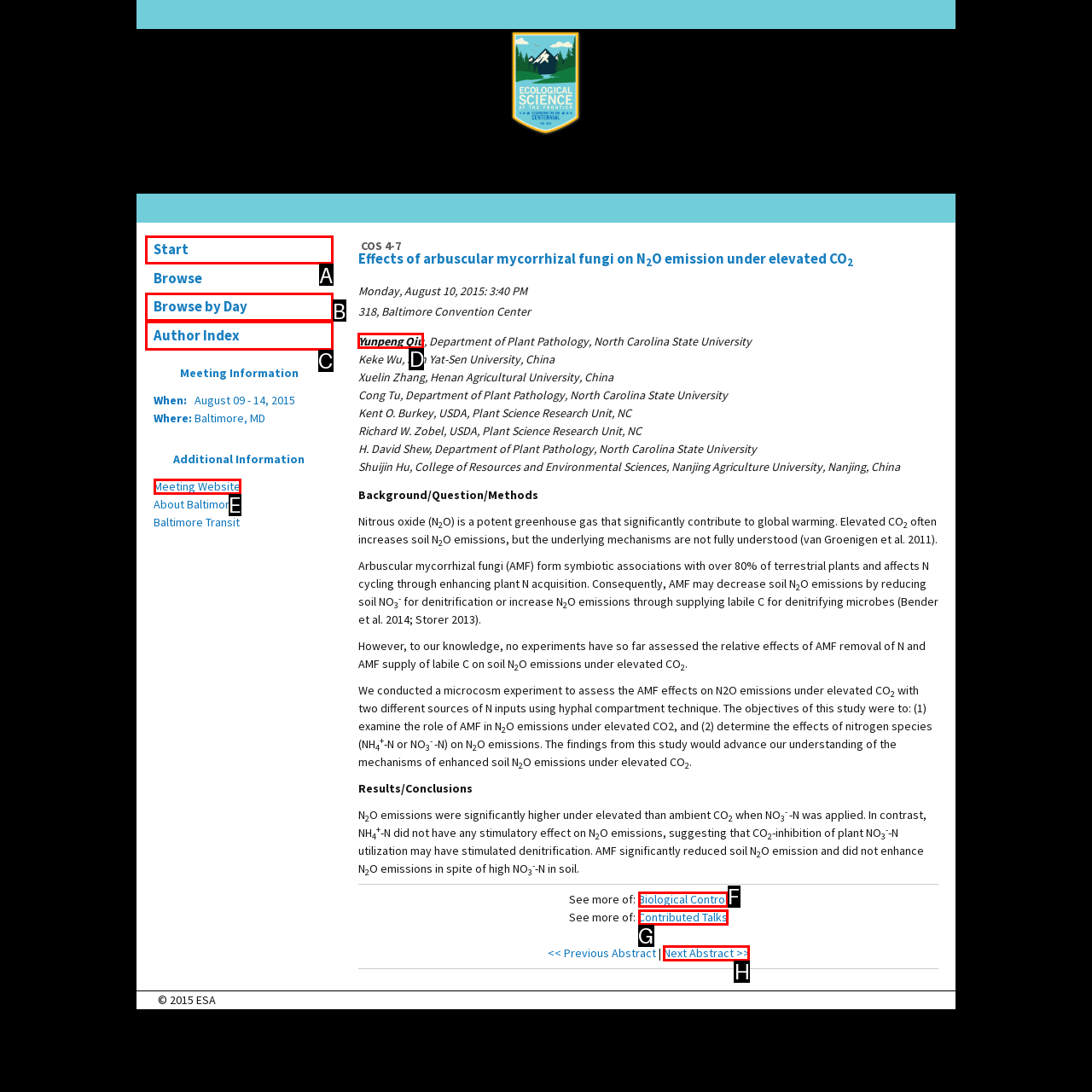Indicate the HTML element to be clicked to accomplish this task: view the details of Yunpeng Qiu Respond using the letter of the correct option.

D